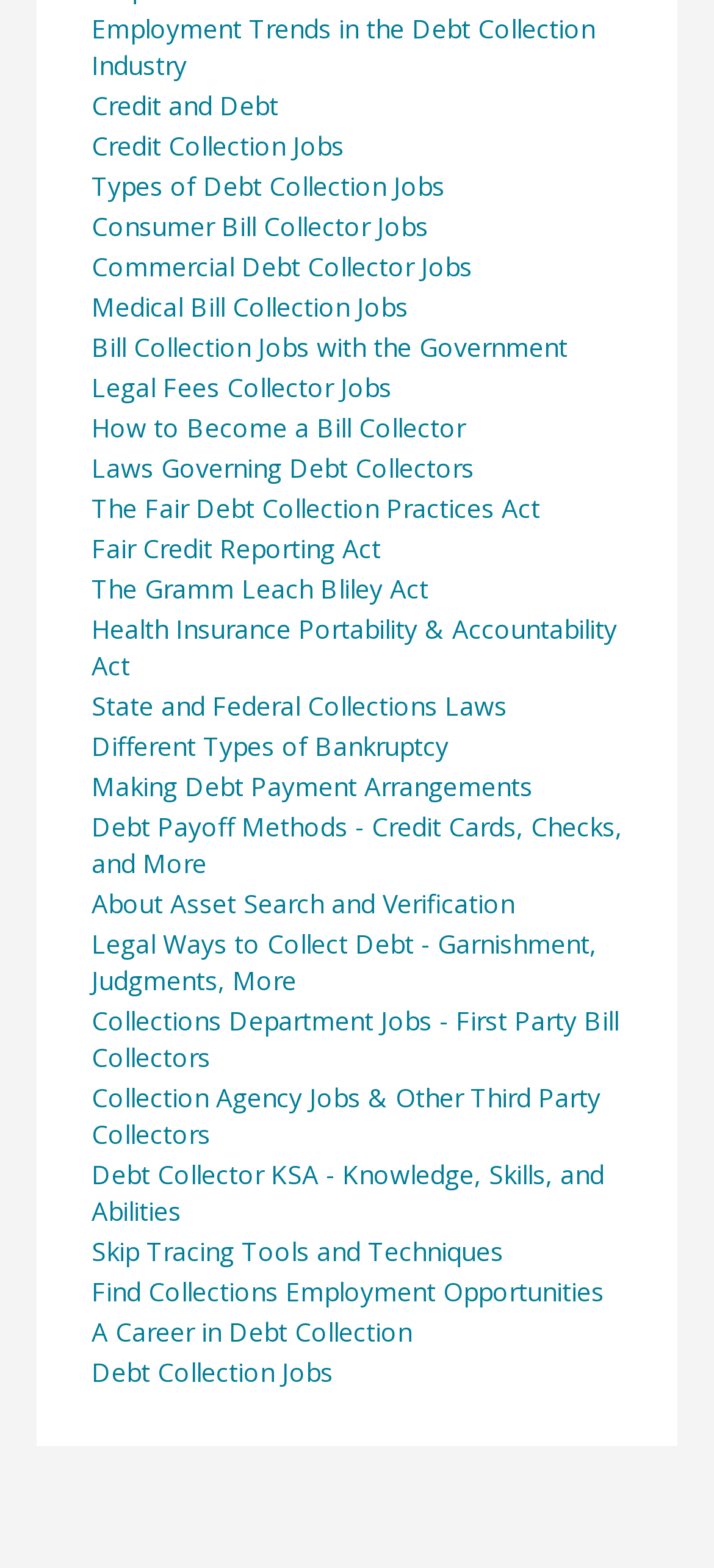Determine the bounding box coordinates of the section I need to click to execute the following instruction: "Learn about employment trends in the debt collection industry". Provide the coordinates as four float numbers between 0 and 1, i.e., [left, top, right, bottom].

[0.128, 0.007, 0.833, 0.053]